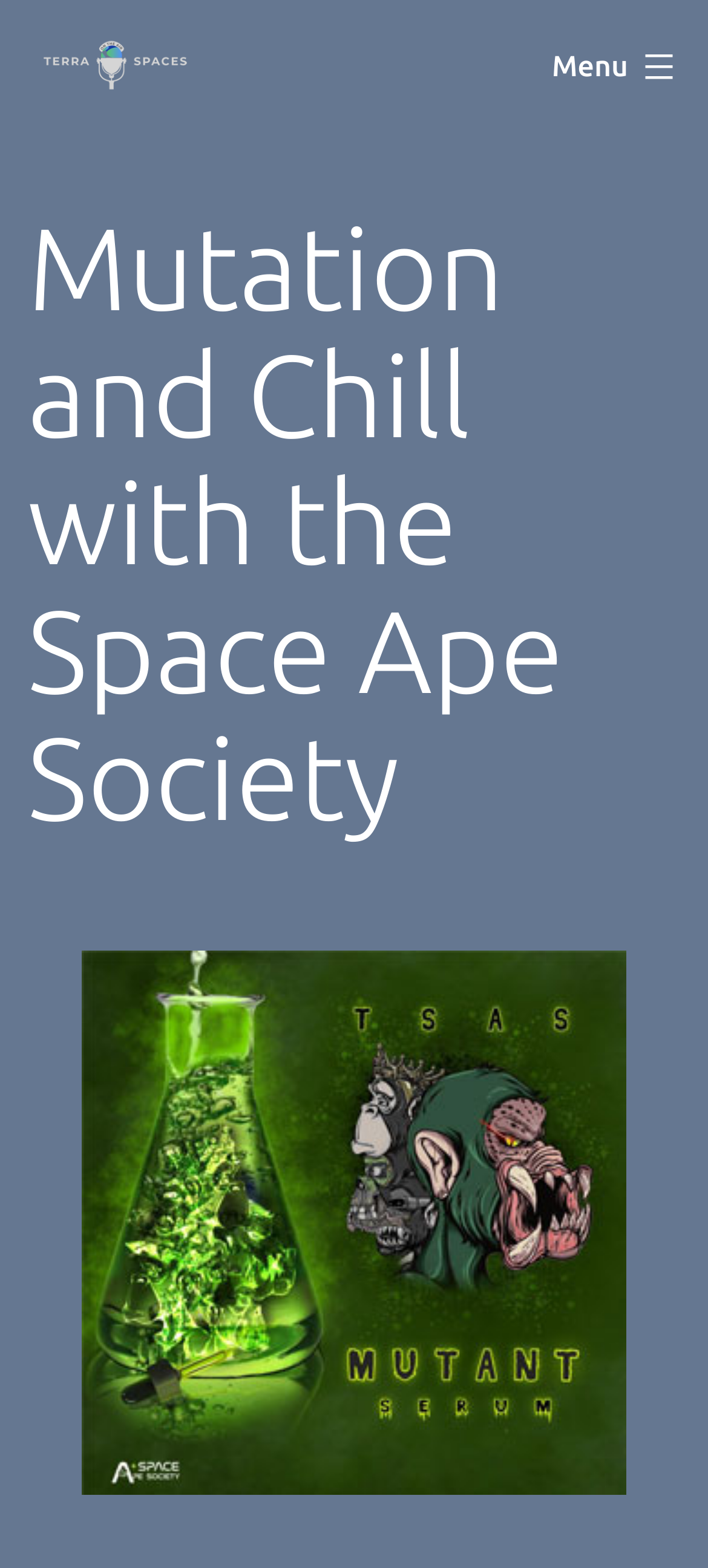Provide the bounding box coordinates of the HTML element this sentence describes: "TerraSpaces". The bounding box coordinates consist of four float numbers between 0 and 1, i.e., [left, top, right, bottom].

[0.036, 0.031, 0.317, 0.057]